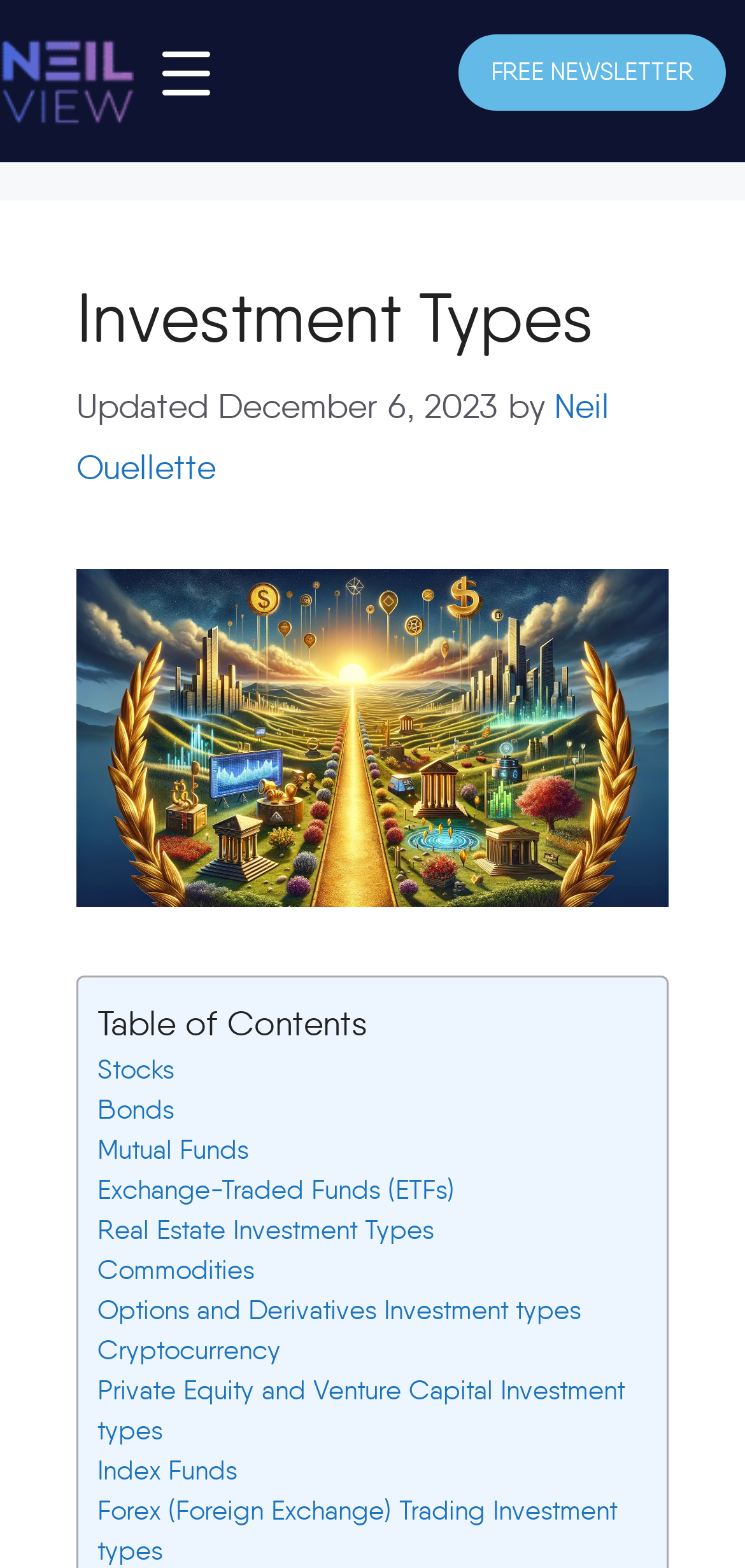Provide a short answer to the following question with just one word or phrase: Who is the author of the article?

Neil Ouellette